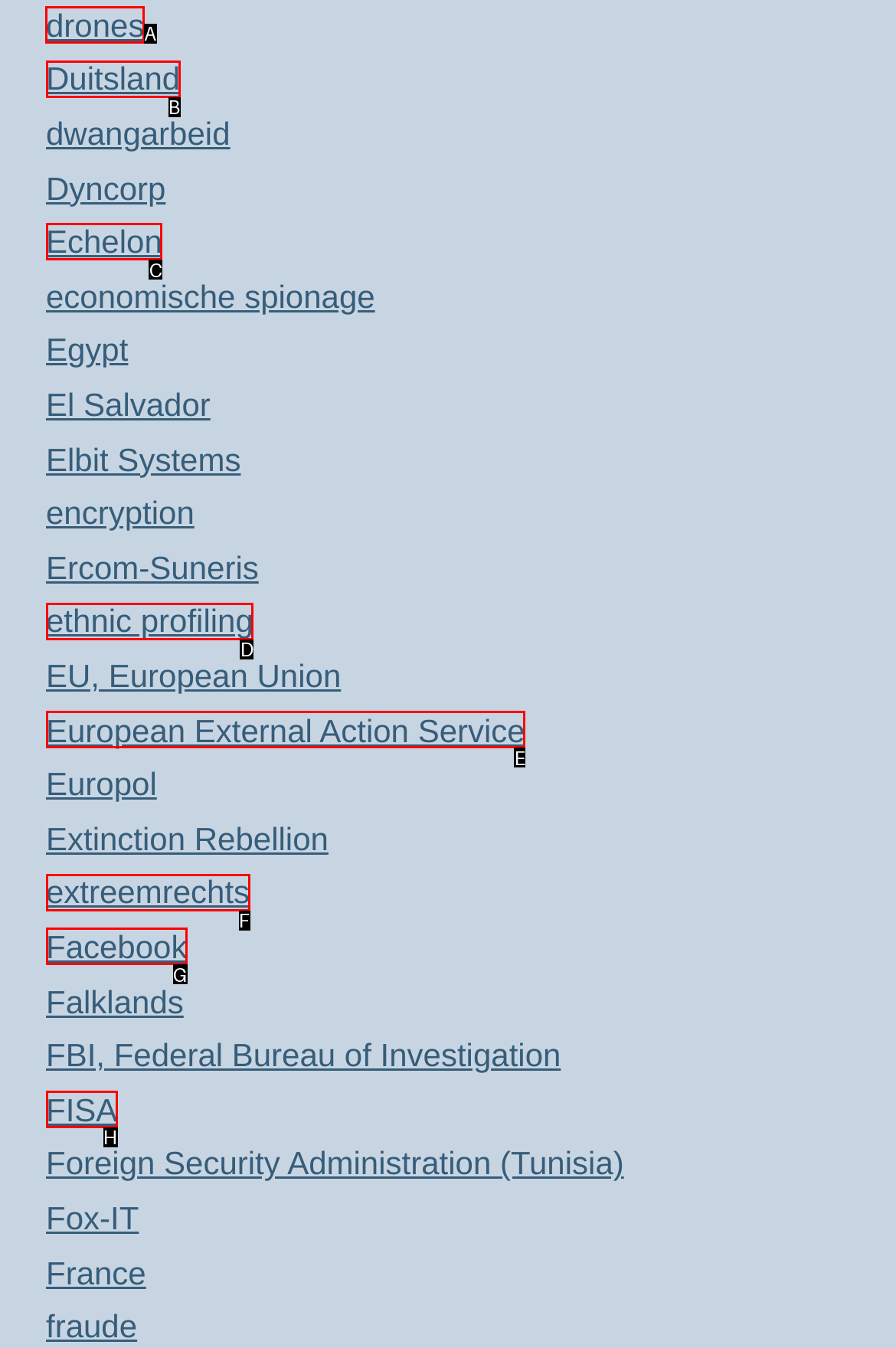Which lettered option should I select to achieve the task: click on drones according to the highlighted elements in the screenshot?

A